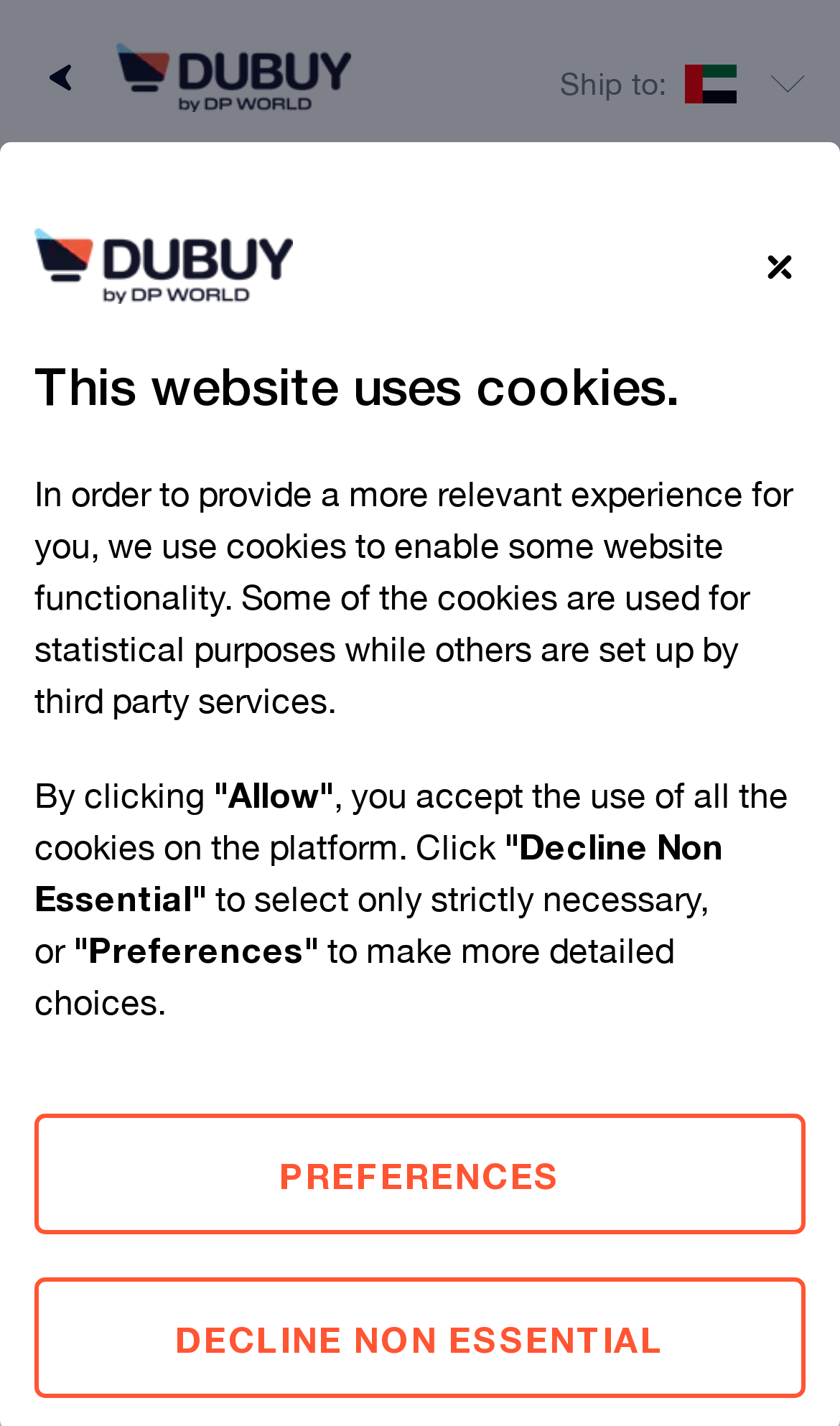Reply to the question below using a single word or brief phrase:
What is the product name?

Rag & Sak Keyboard Usb Cordless Vacuum Cleaner, Black